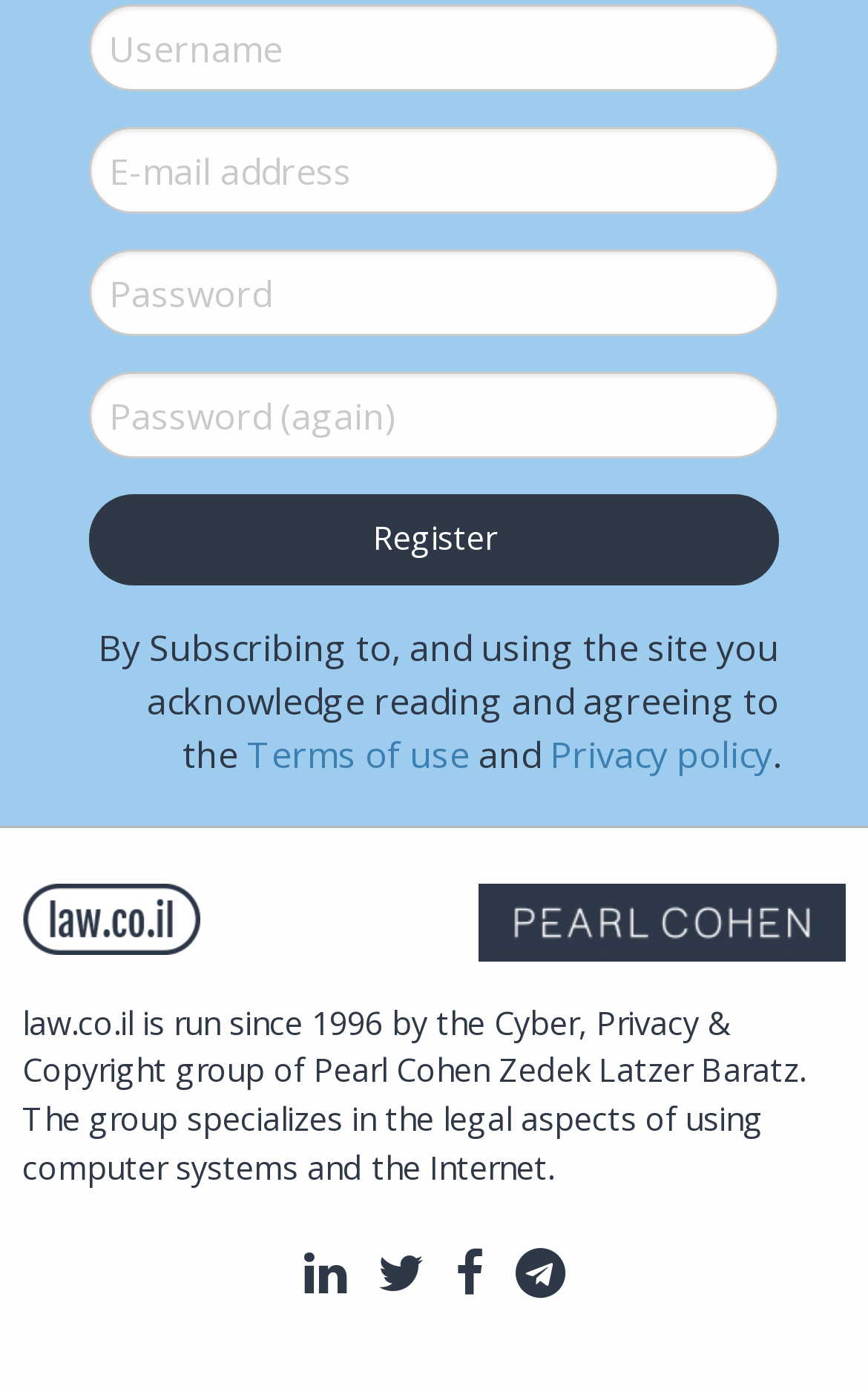Identify the bounding box coordinates of the region that should be clicked to execute the following instruction: "Click Register".

[0.103, 0.356, 0.897, 0.422]